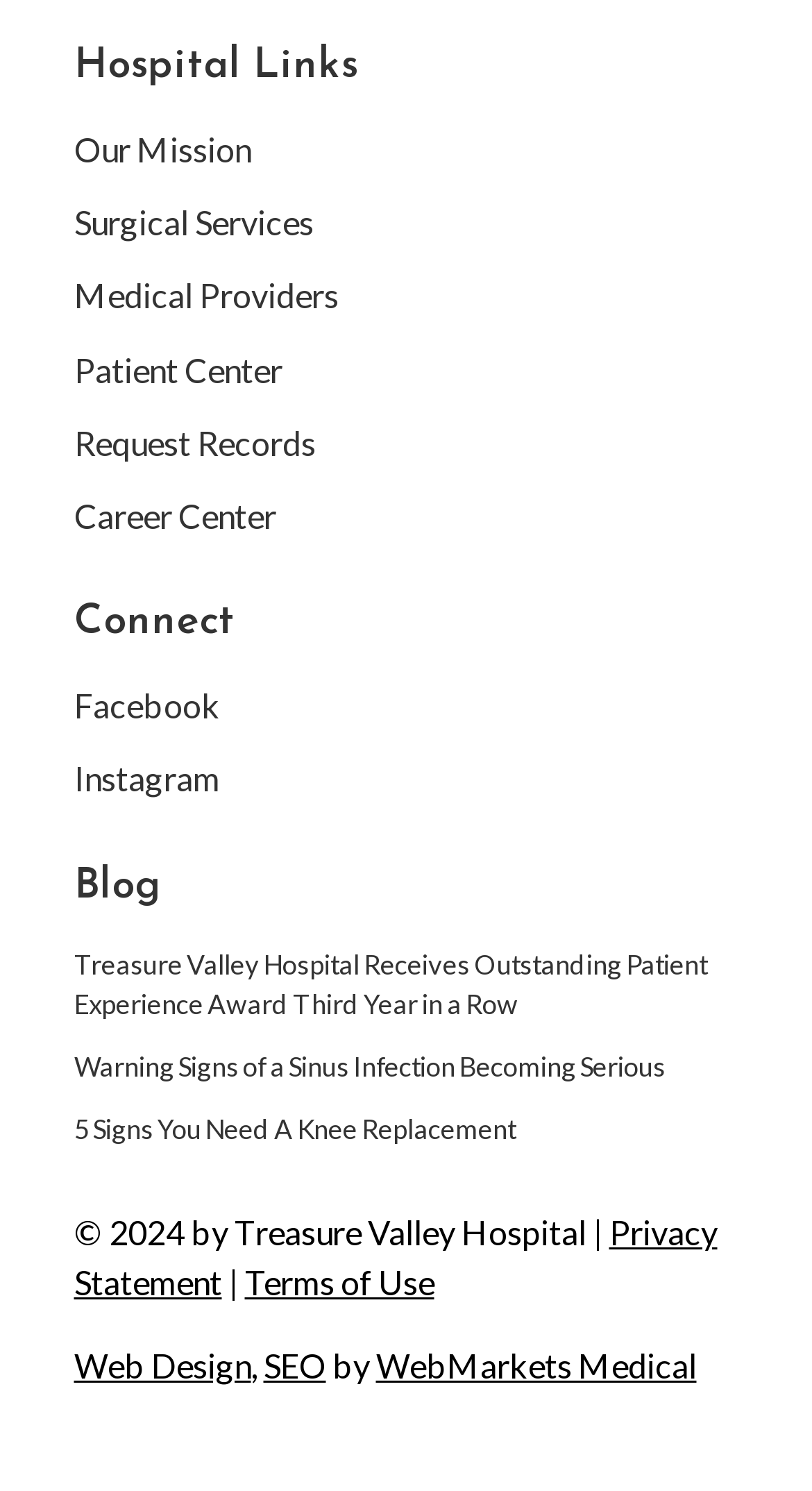Answer the question below with a single word or a brief phrase: 
What is the name of the hospital?

Treasure Valley Hospital